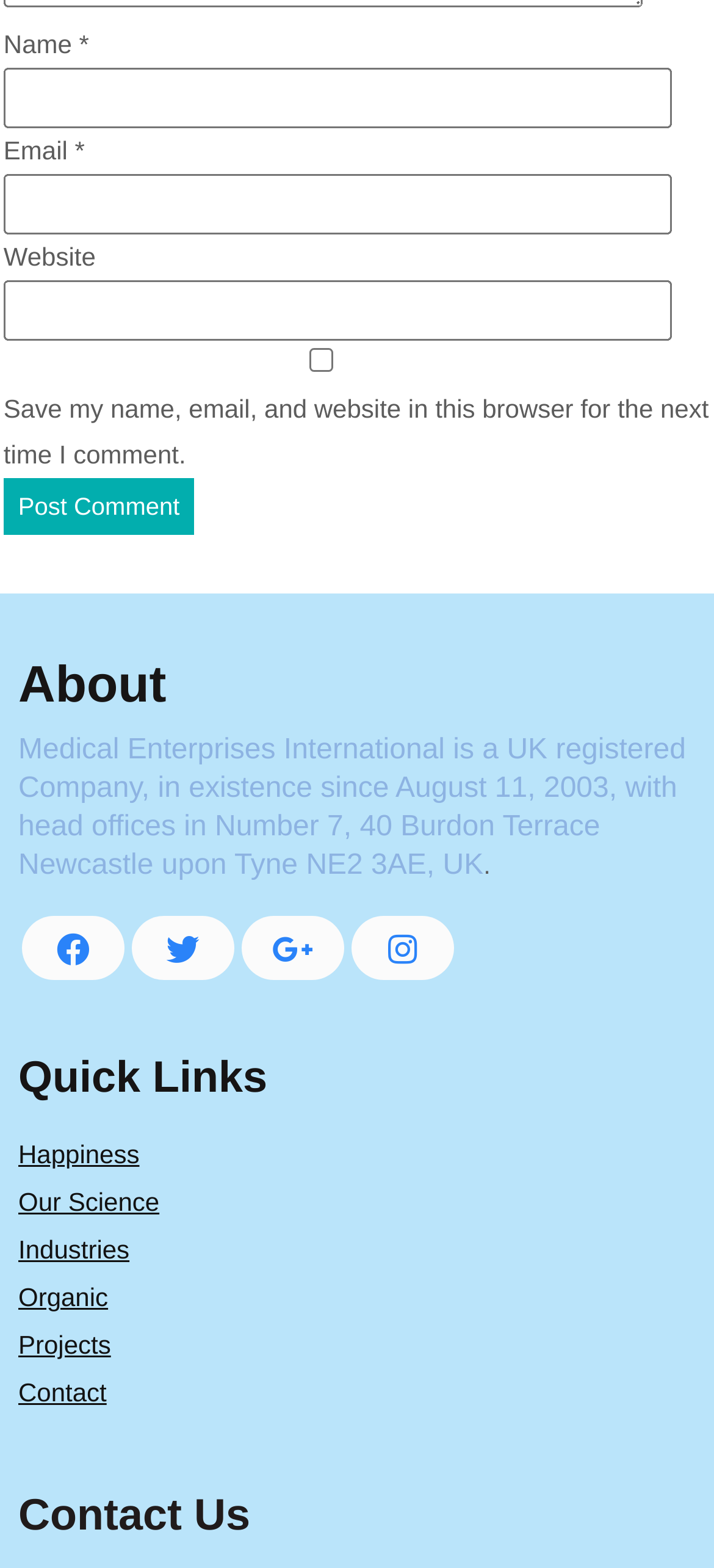How many social media links are there?
Give a detailed explanation using the information visible in the image.

The social media links can be found at the bottom of the webpage, represented by icons. There are four links, each corresponding to a different social media platform.